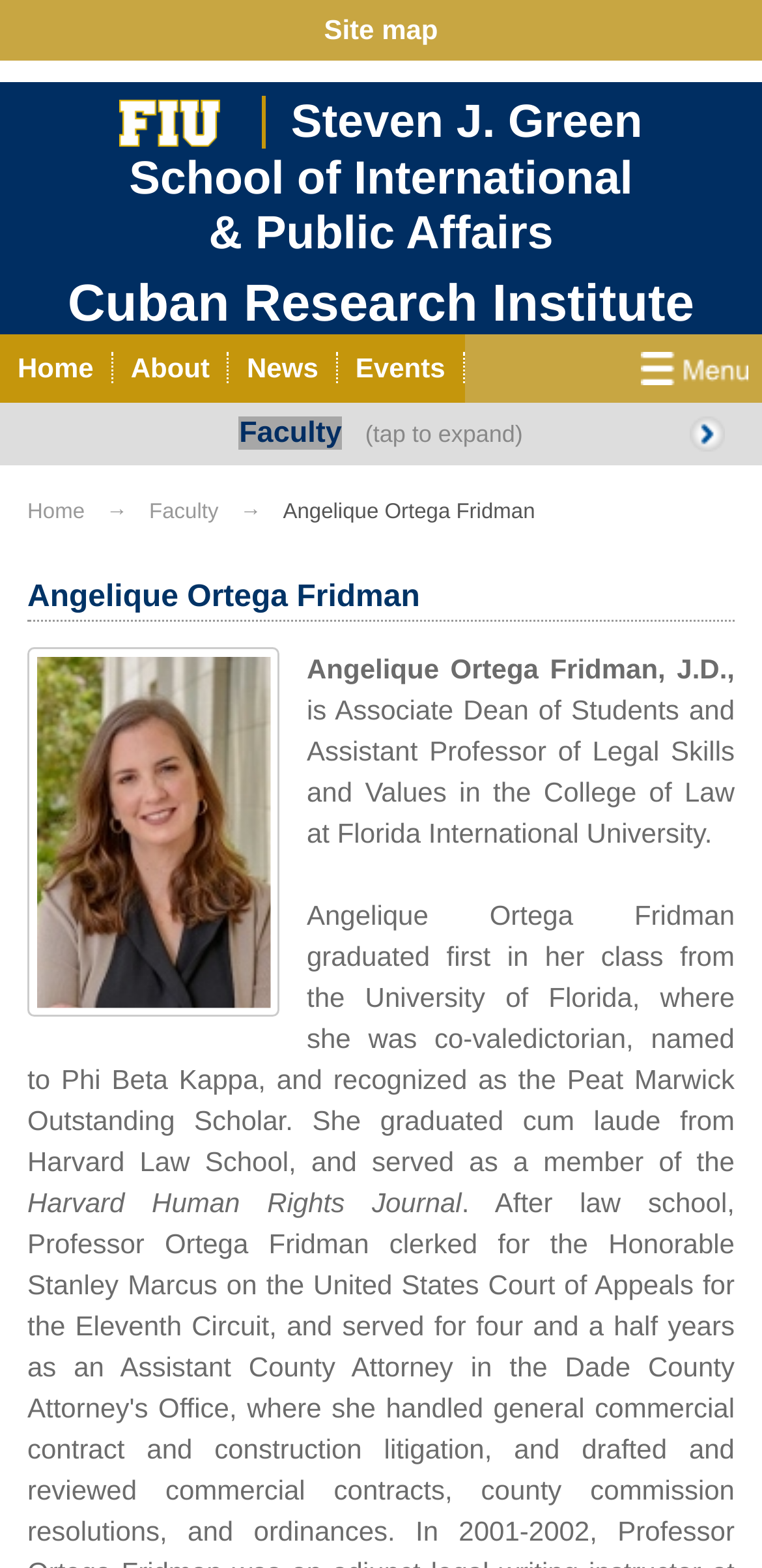Determine the bounding box coordinates for the element that should be clicked to follow this instruction: "view faculty information". The coordinates should be given as four float numbers between 0 and 1, in the format [left, top, right, bottom].

[0.314, 0.266, 0.448, 0.287]